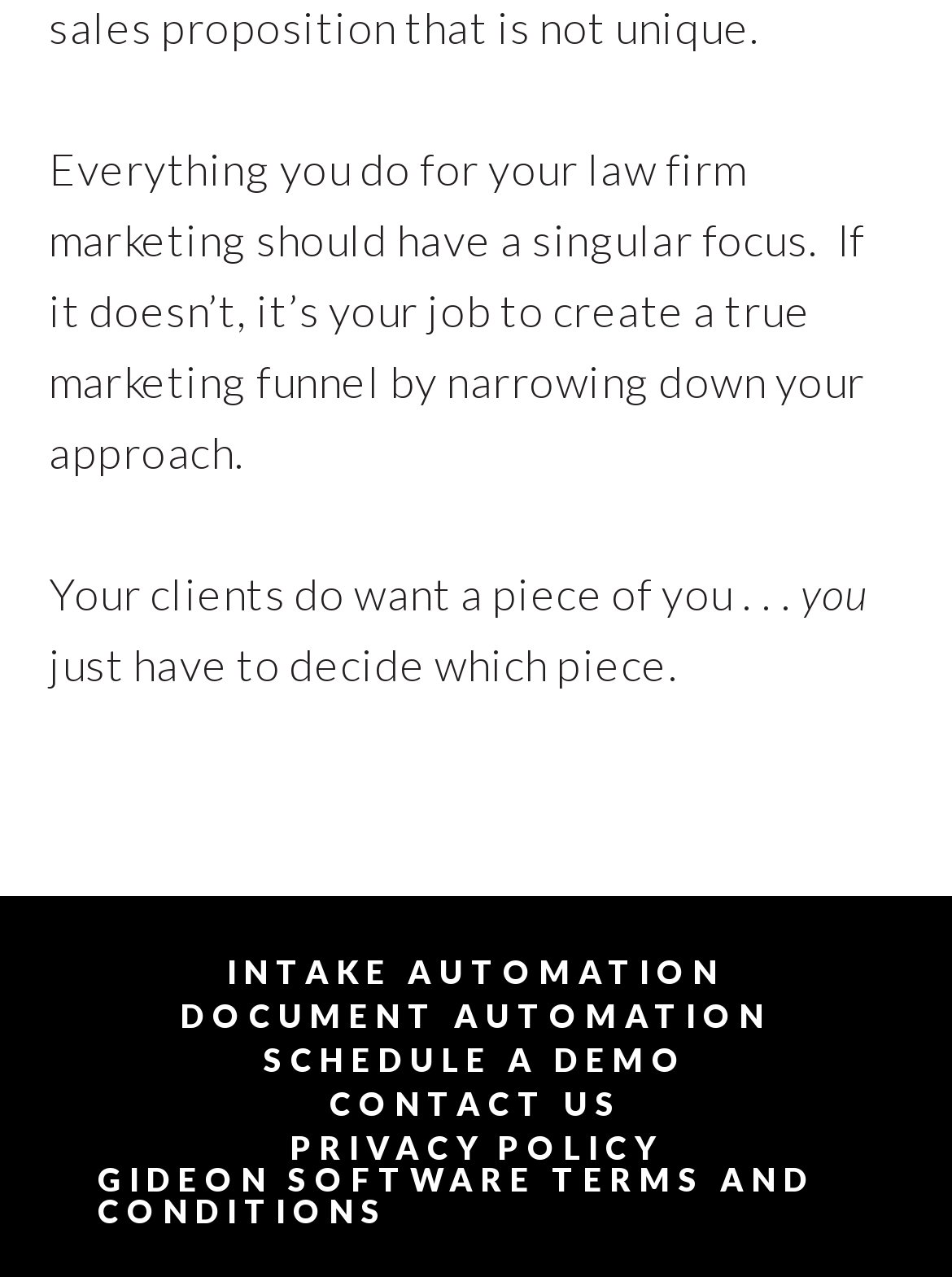Bounding box coordinates are specified in the format (top-left x, top-left y, bottom-right x, bottom-right y). All values are floating point numbers bounded between 0 and 1. Please provide the bounding box coordinate of the region this sentence describes: Schedule A Demo

[0.277, 0.818, 0.723, 0.843]